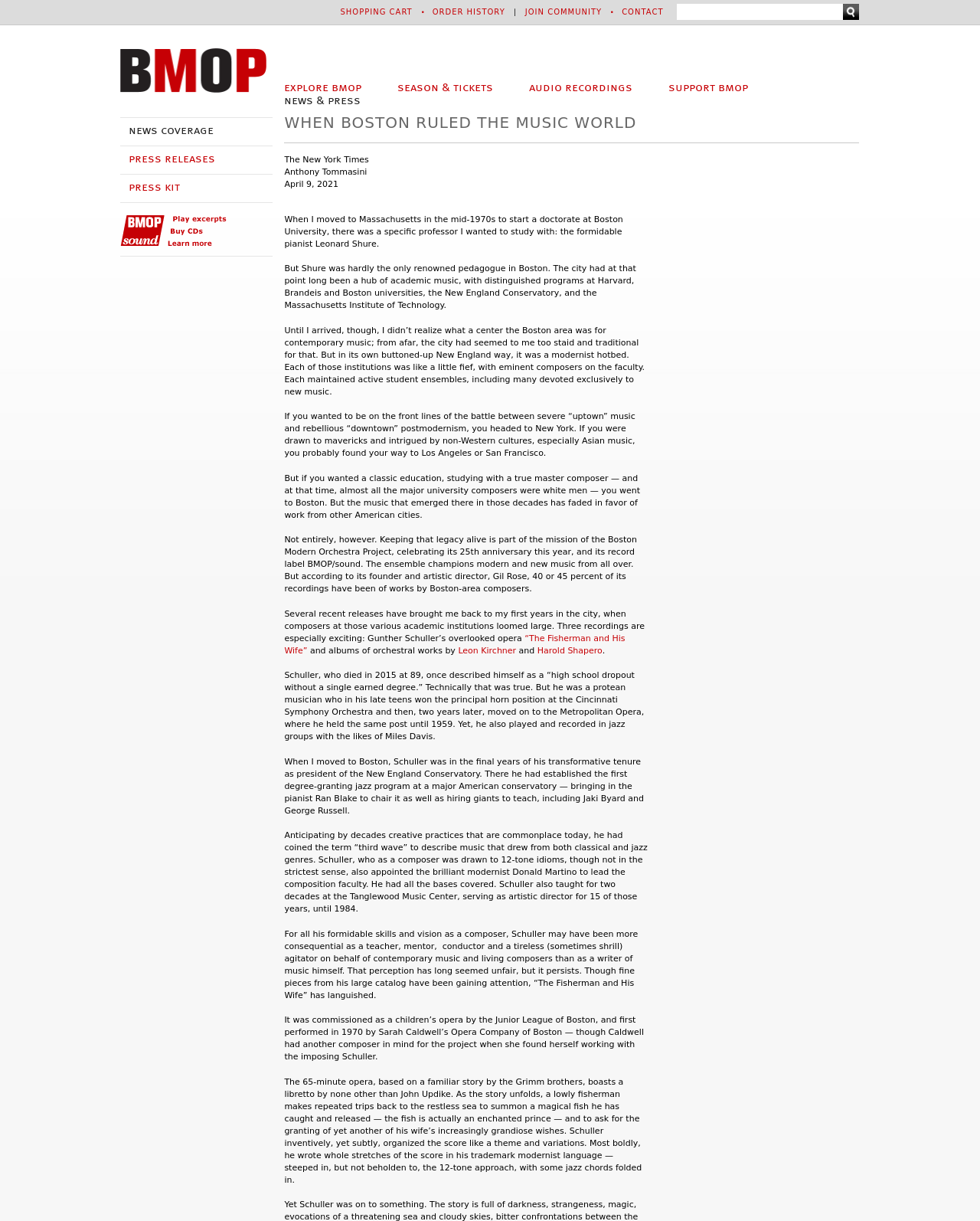Identify the coordinates of the bounding box for the element that must be clicked to accomplish the instruction: "Read news and press".

[0.29, 0.078, 0.368, 0.088]